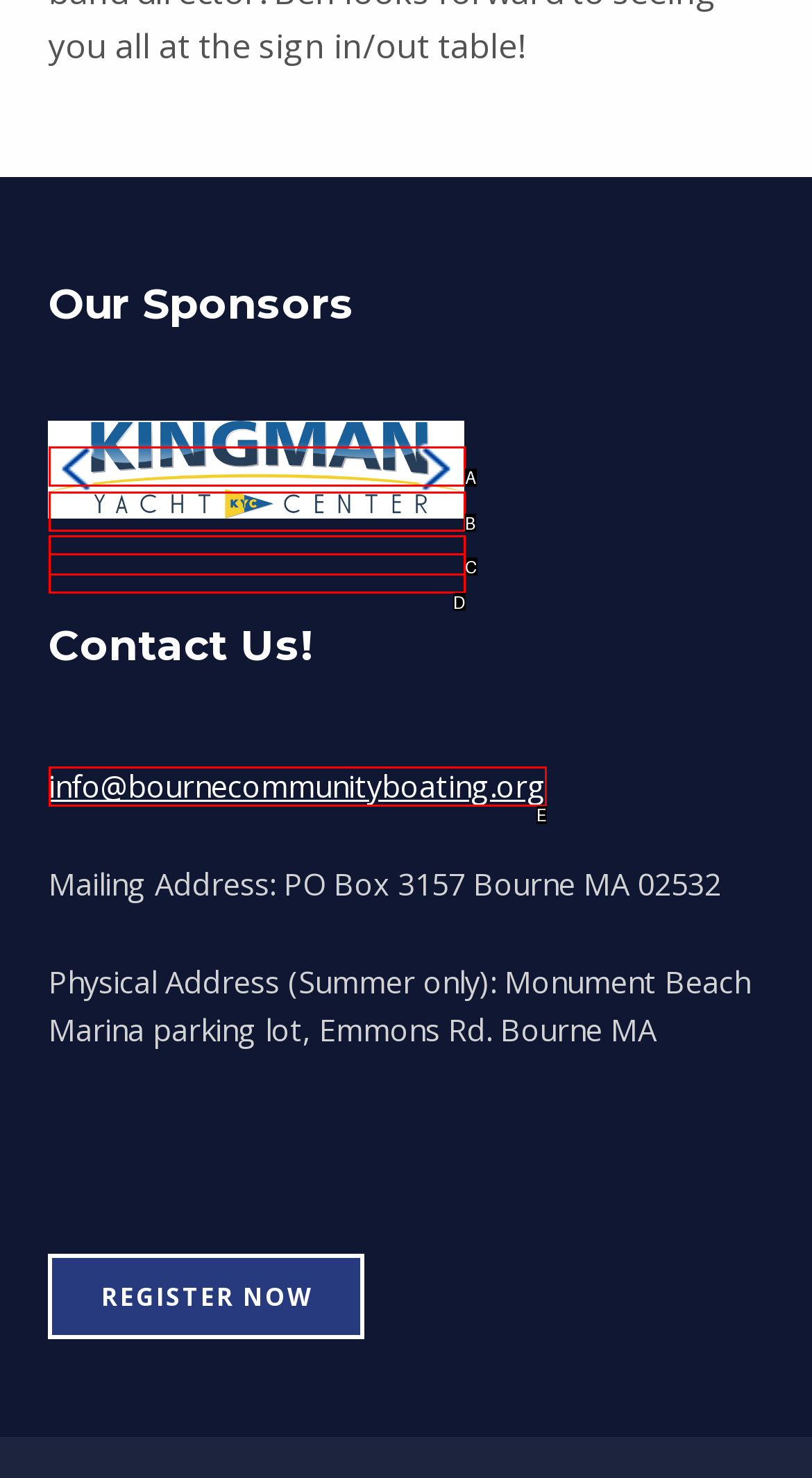Identify the HTML element that corresponds to the description: alt="ggm-high-1" Provide the letter of the matching option directly from the choices.

B